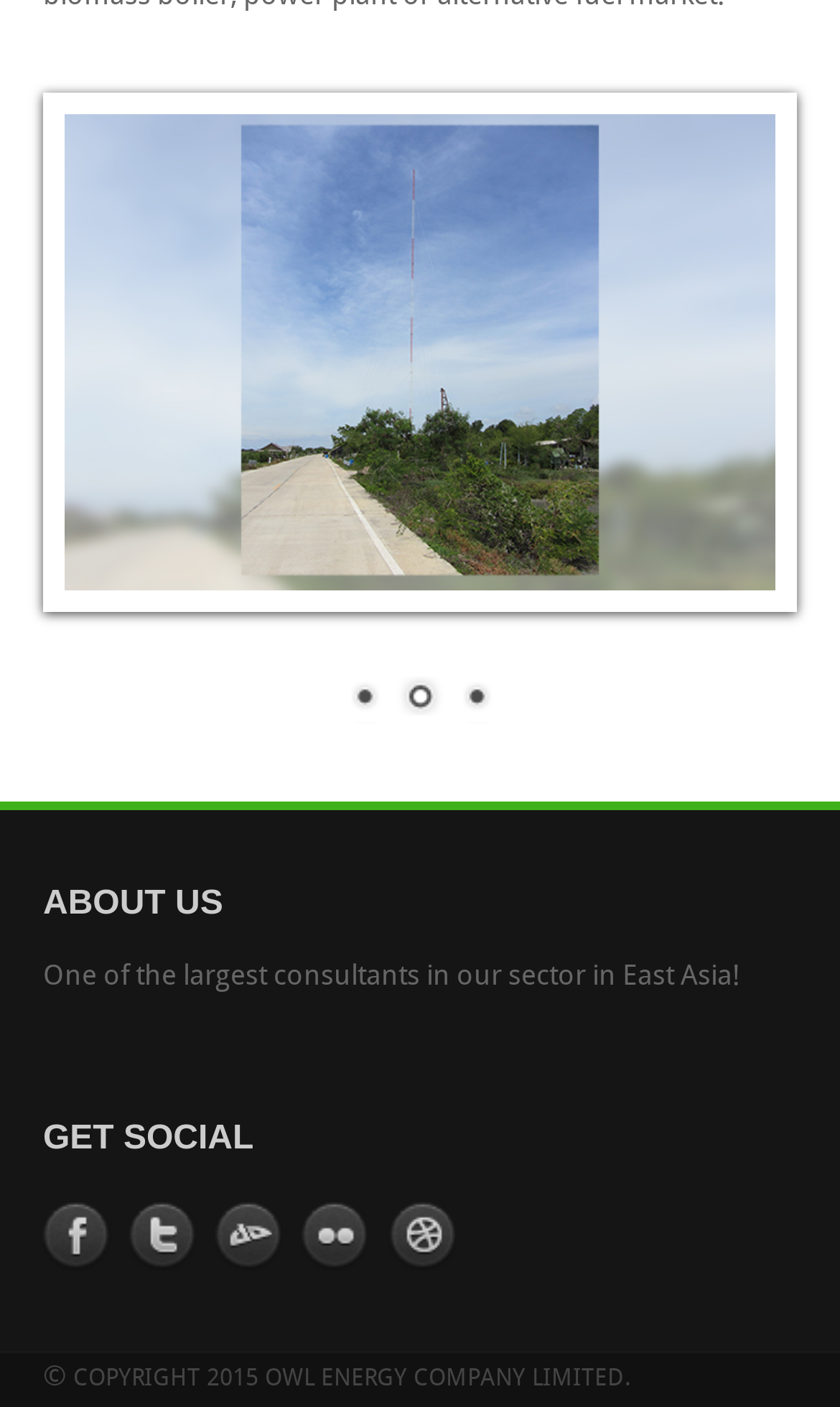Find the bounding box coordinates of the element's region that should be clicked in order to follow the given instruction: "visit the first social media link". The coordinates should consist of four float numbers between 0 and 1, i.e., [left, top, right, bottom].

[0.051, 0.852, 0.133, 0.901]